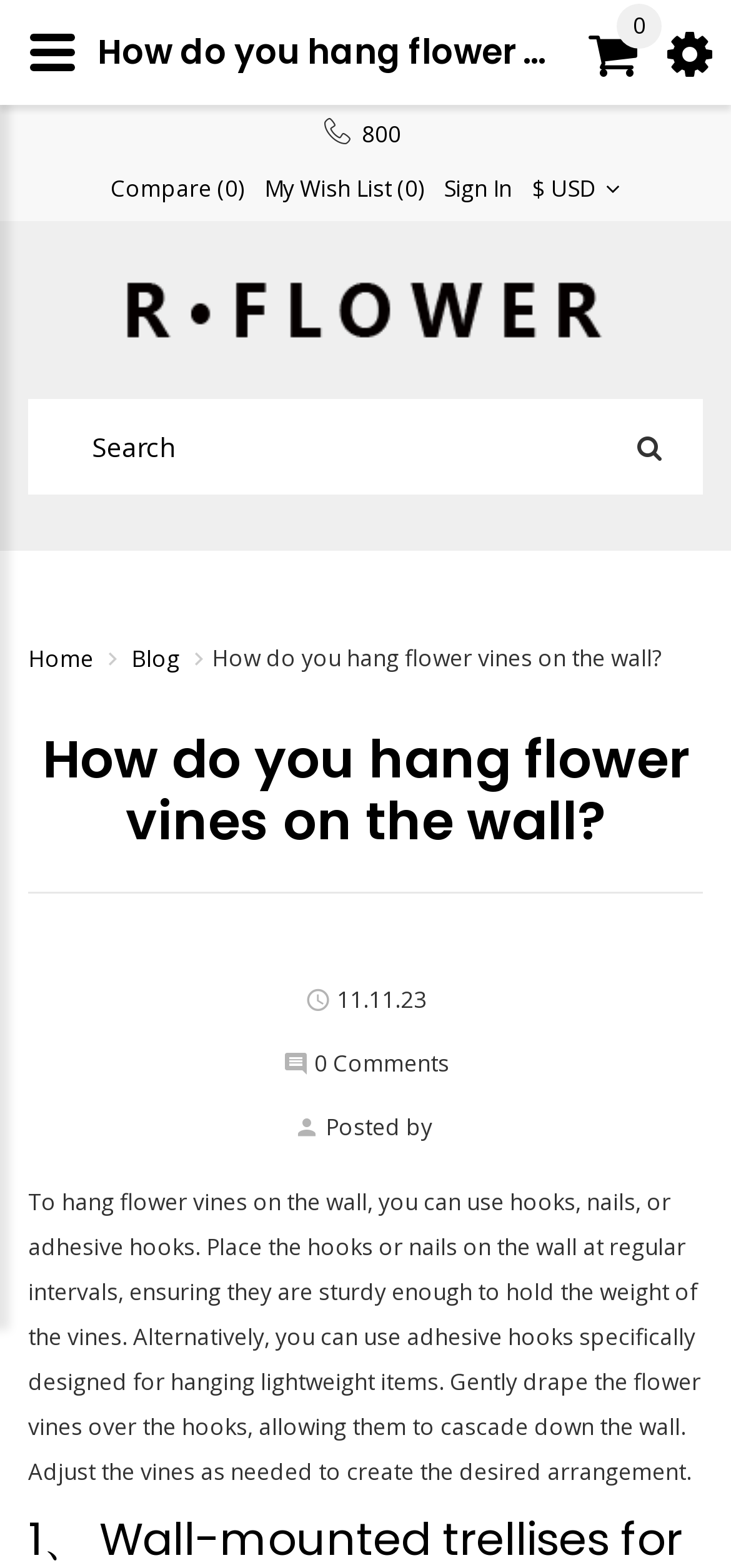Use the information in the screenshot to answer the question comprehensively: How many comments are mentioned in the article?

The article mentions '0 Comments' as a static text element with the bounding box coordinates [0.429, 0.668, 0.614, 0.688], which indicates that there are no comments on the article.